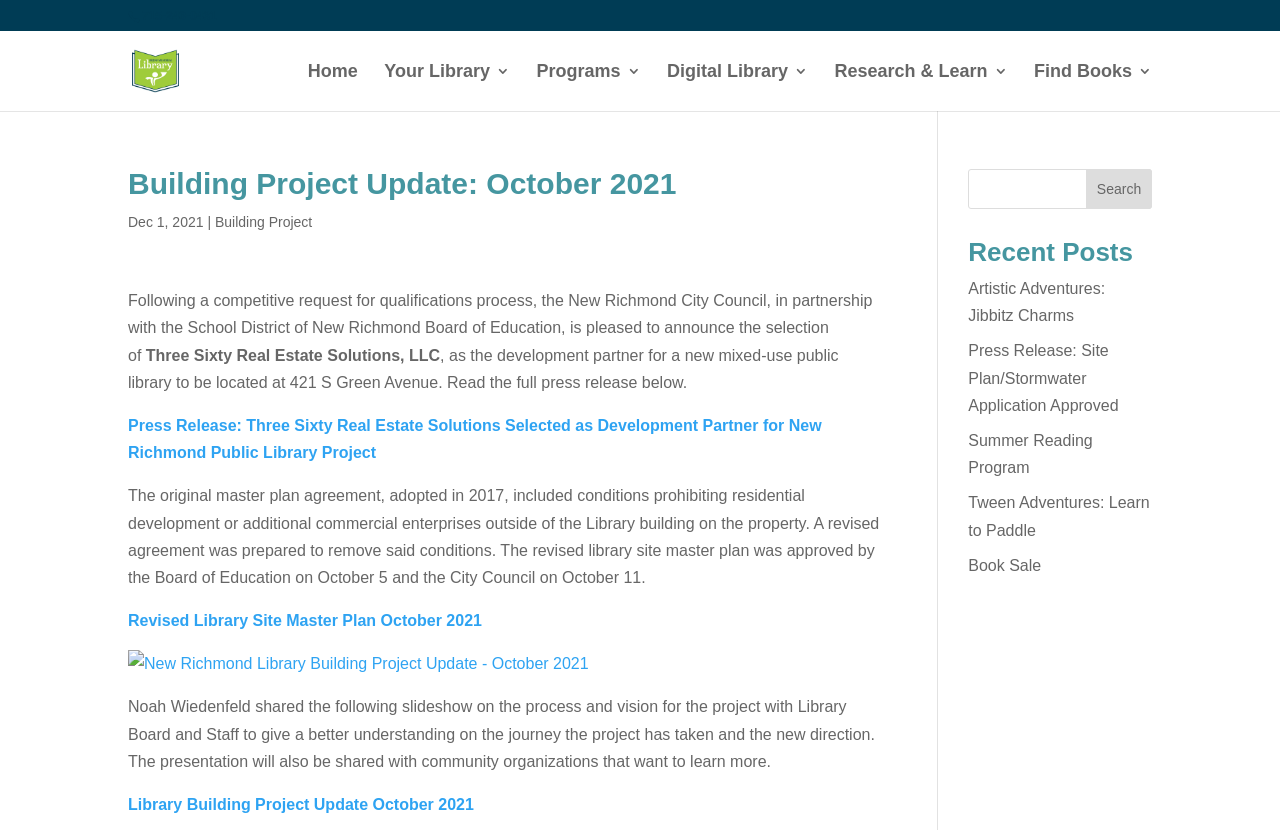What is the purpose of the search box?
Please answer the question with a single word or phrase, referencing the image.

To search the website